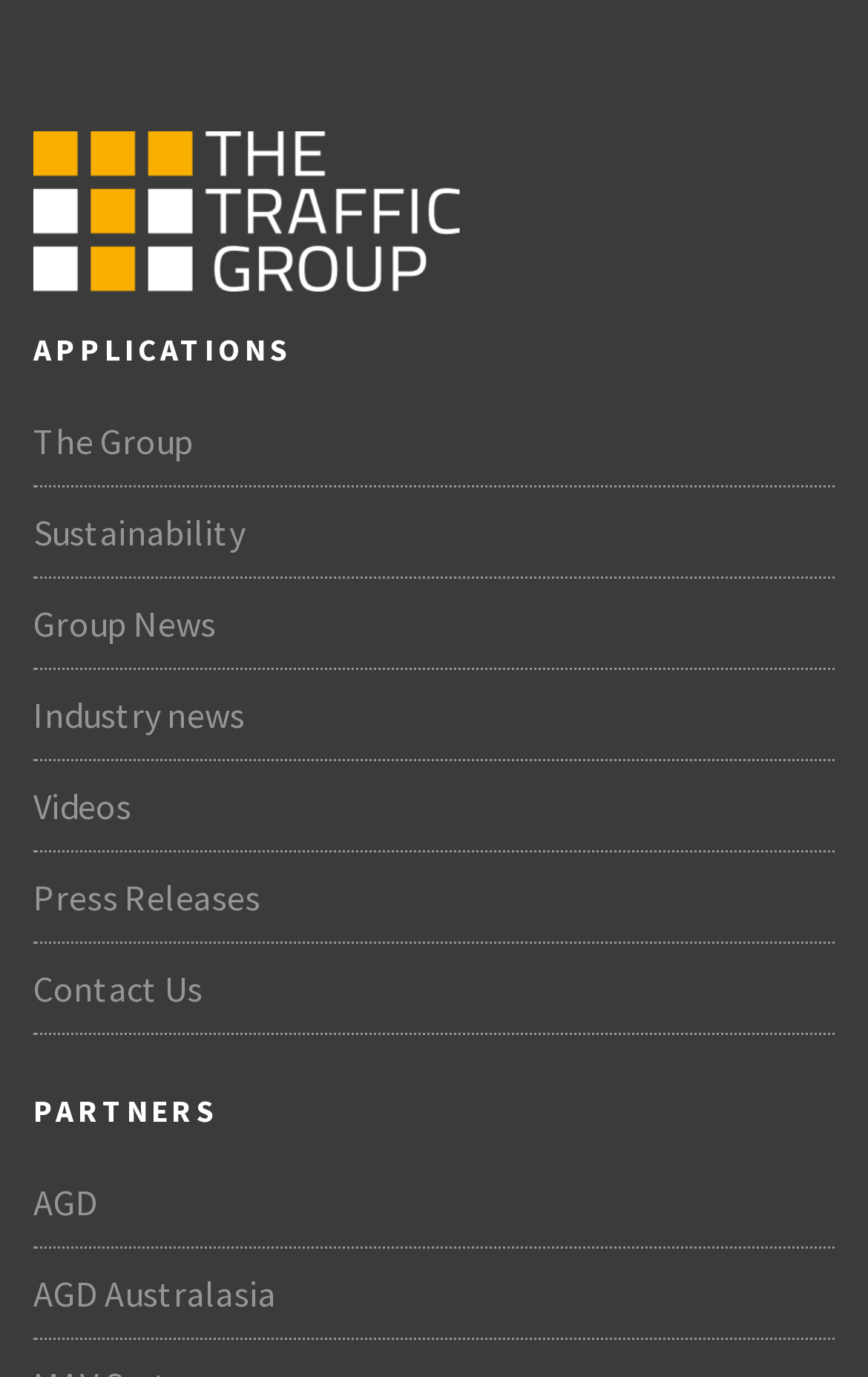Answer the question with a single word or phrase: 
What is the first application listed?

The Group